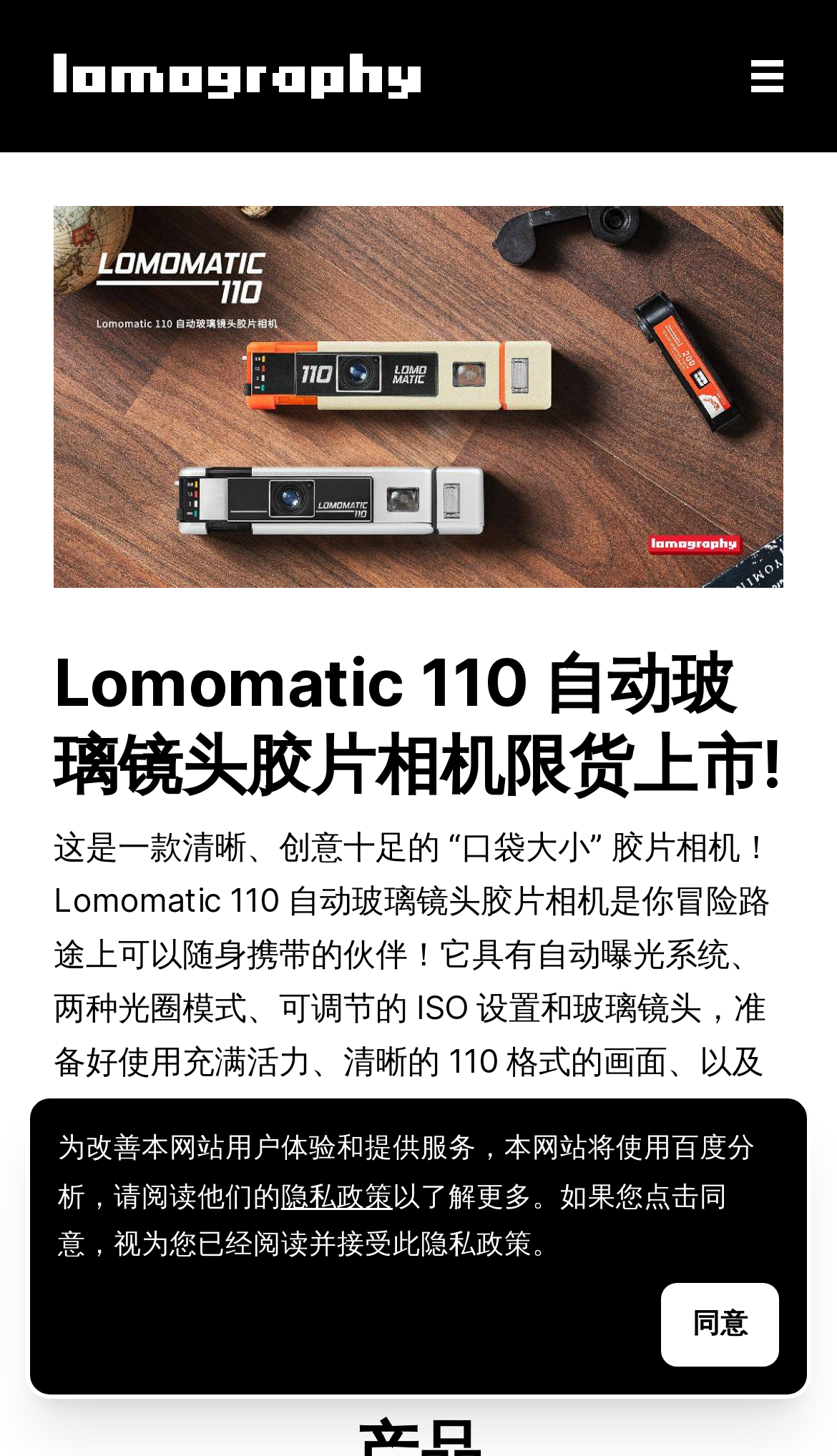Identify the text that serves as the heading for the webpage and generate it.

Lomomatic 110 自动玻璃镜头胶片相机限货上市!